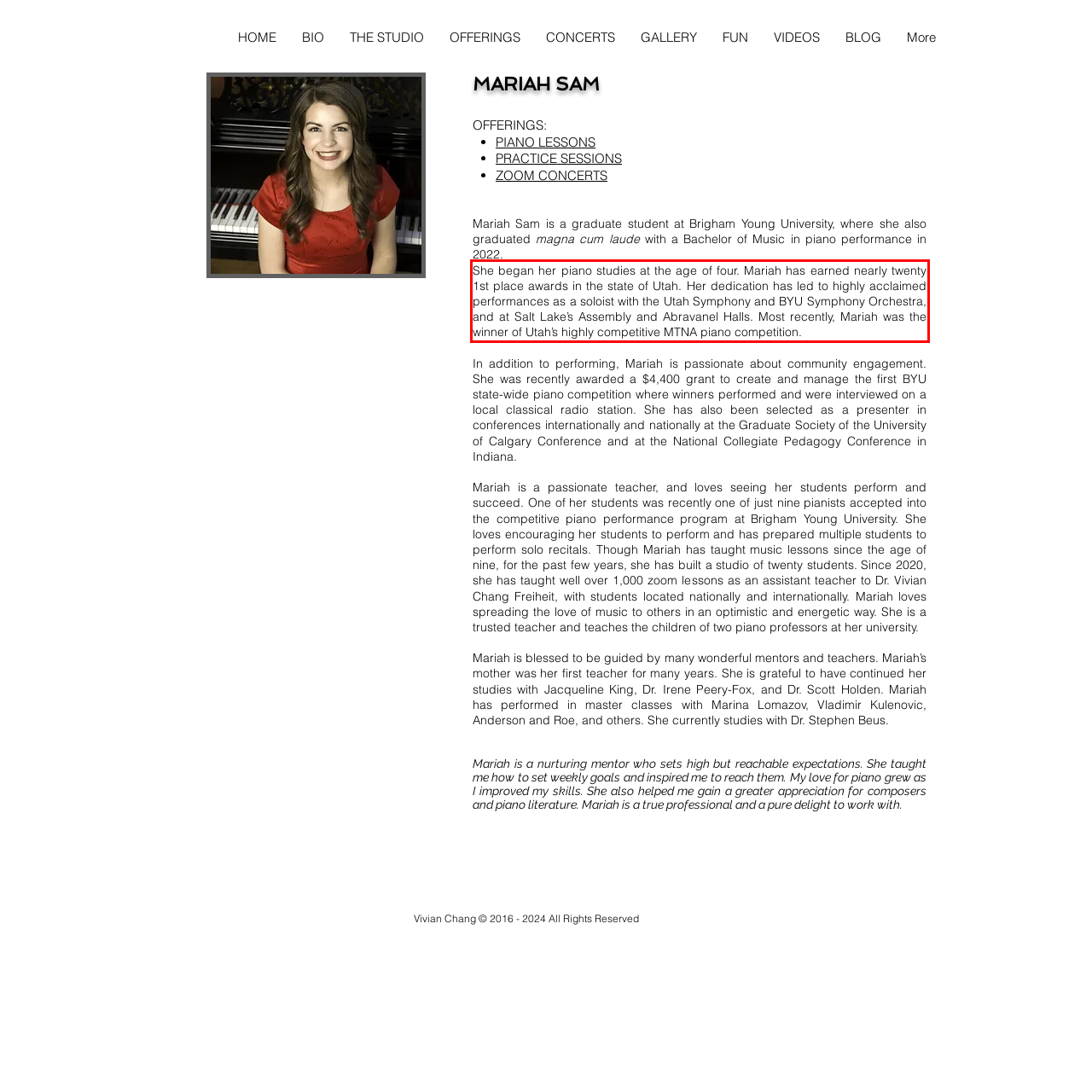You are provided with a screenshot of a webpage that includes a red bounding box. Extract and generate the text content found within the red bounding box.

She began her piano studies at the age of four. Mariah has earned nearly twenty 1st place awards in the state of Utah. Her dedication has led to highly acclaimed performances as a soloist with the Utah Symphony and BYU Symphony Orchestra, and at Salt Lake’s Assembly and Abravanel Halls. Most recently, Mariah was the winner of Utah’s highly competitive MTNA piano competition.